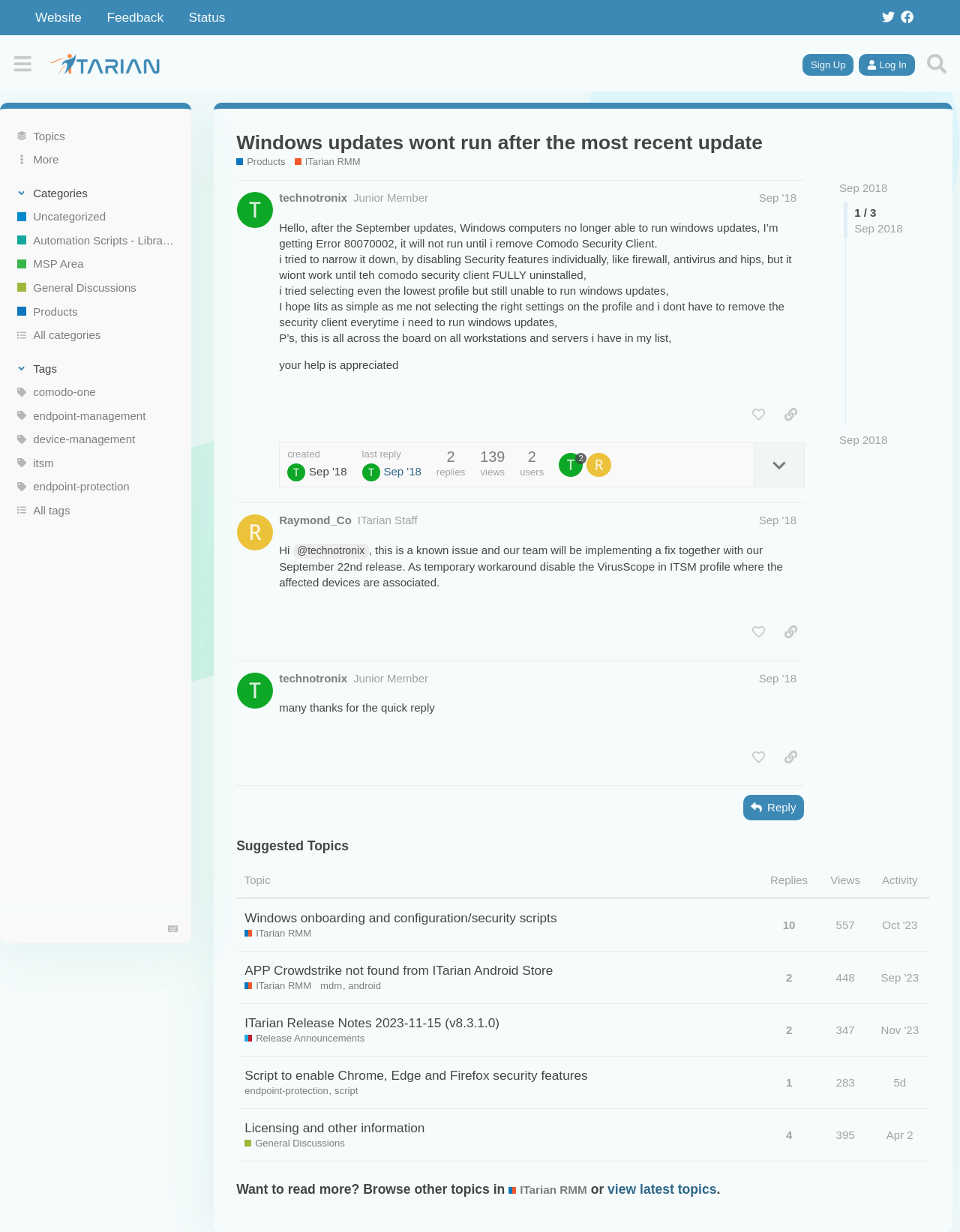Using the image as a reference, answer the following question in as much detail as possible:
What is the date of the last reply?

The date of the last reply is Sep 16, 2018, as indicated by the text 'last reply Sep '18' and the timestamp 'Sep 16, 2018 7:17 pm'.